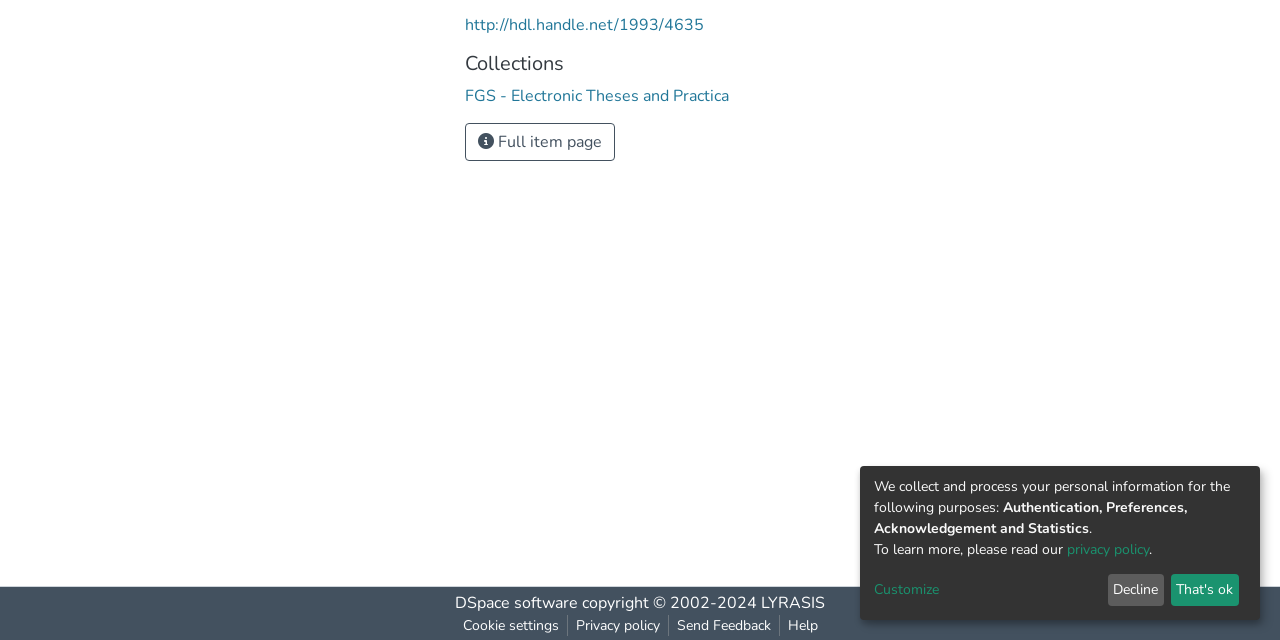Identify the bounding box coordinates for the UI element mentioned here: "Electrical". Provide the coordinates as four float values between 0 and 1, i.e., [left, top, right, bottom].

None